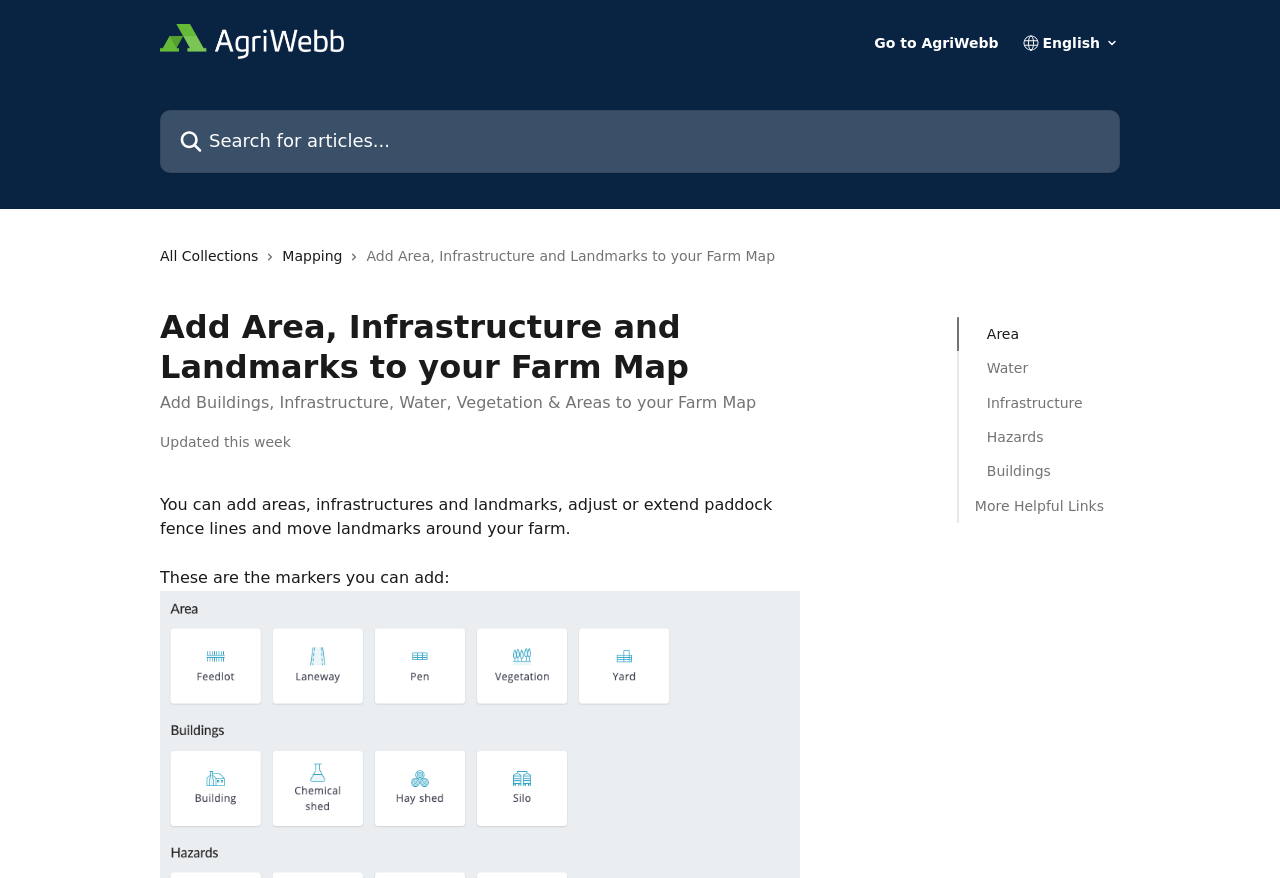Determine the bounding box coordinates of the region I should click to achieve the following instruction: "Click on Area". Ensure the bounding box coordinates are four float numbers between 0 and 1, i.e., [left, top, right, bottom].

[0.771, 0.368, 0.853, 0.393]